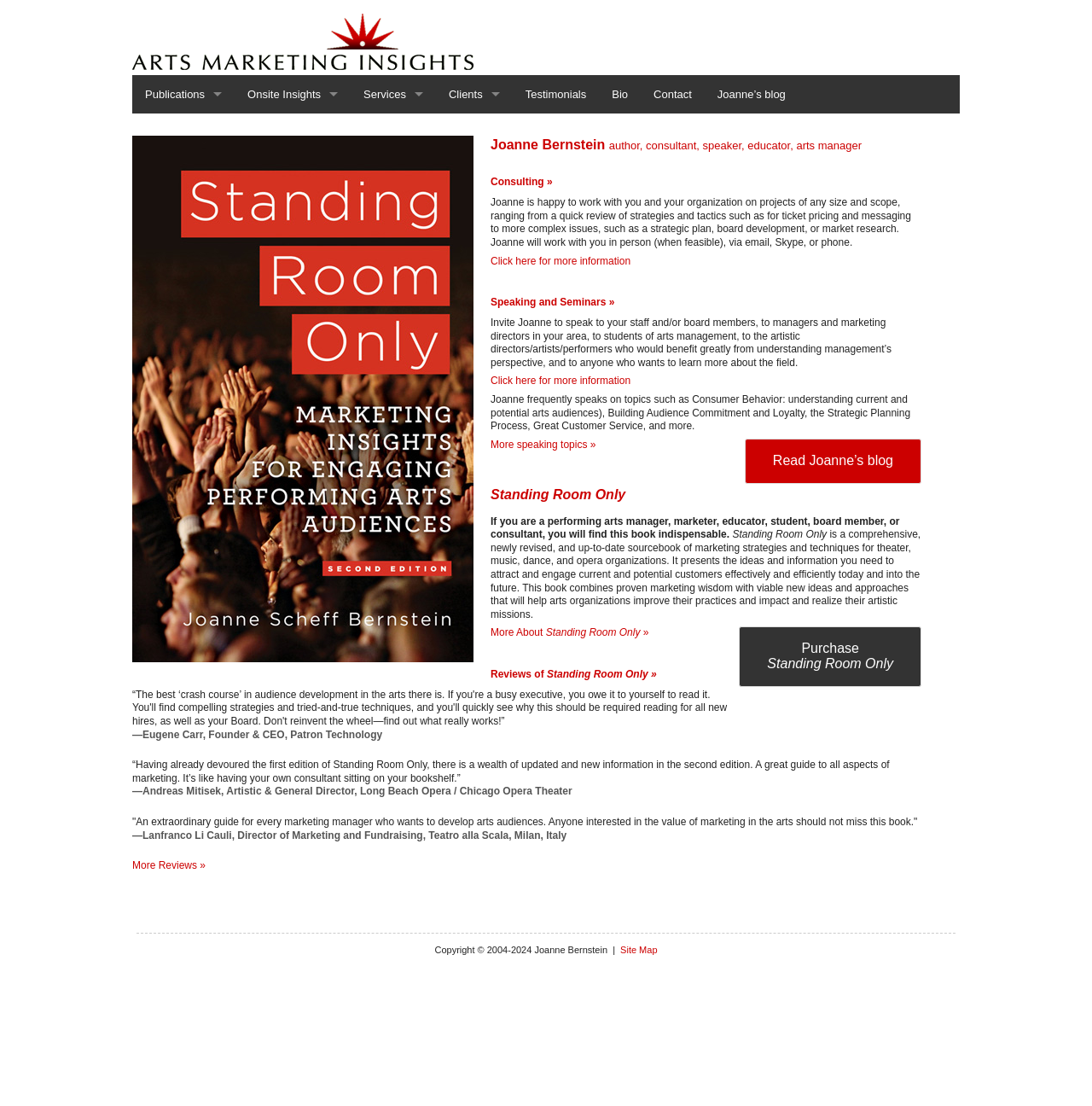Generate the text of the webpage's primary heading.

Joanne Bernstein author, consultant, speaker, educator, arts manager